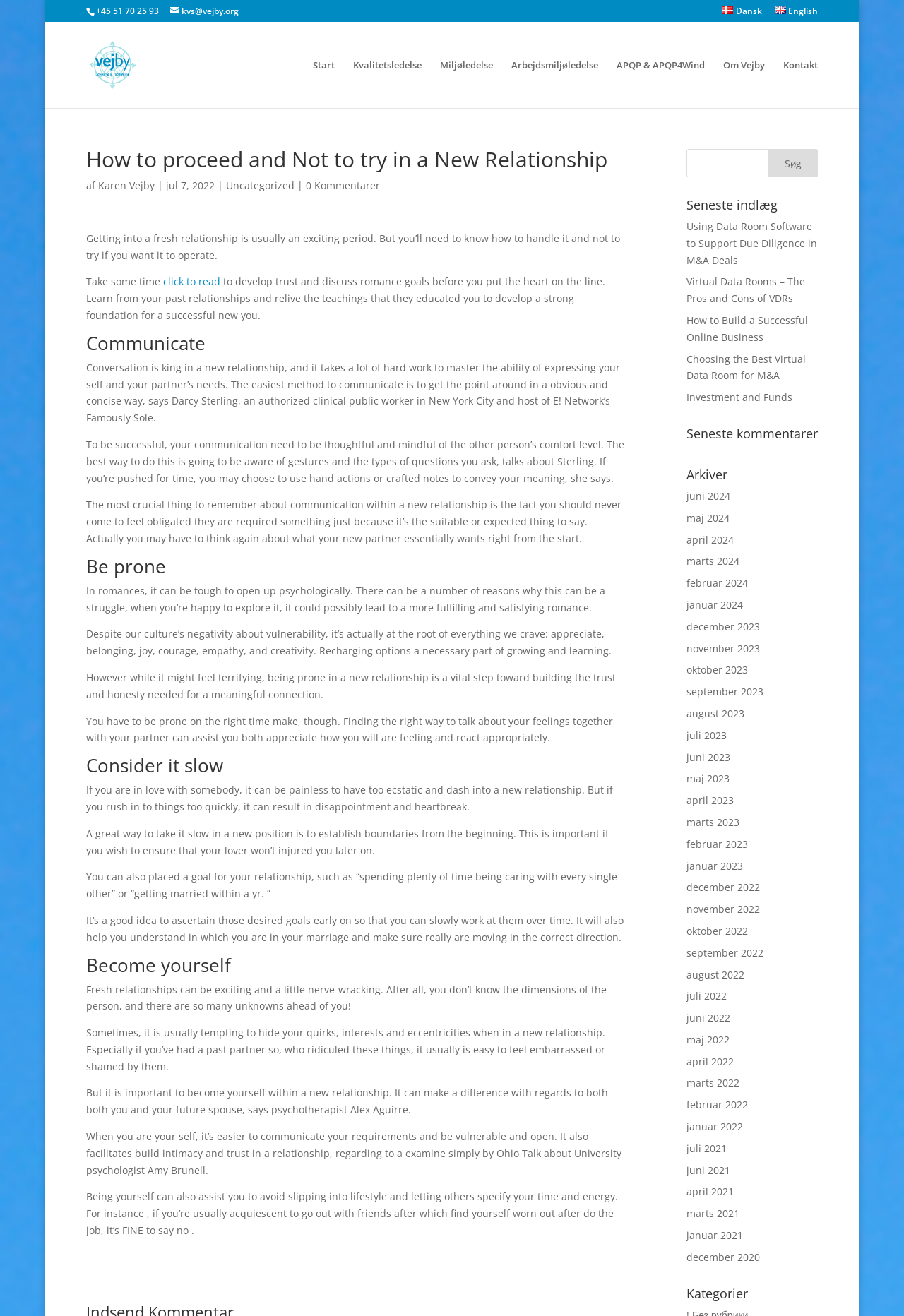Respond to the question below with a single word or phrase:
What is the title of the article?

How to proceed and Not to try in a New Relationship